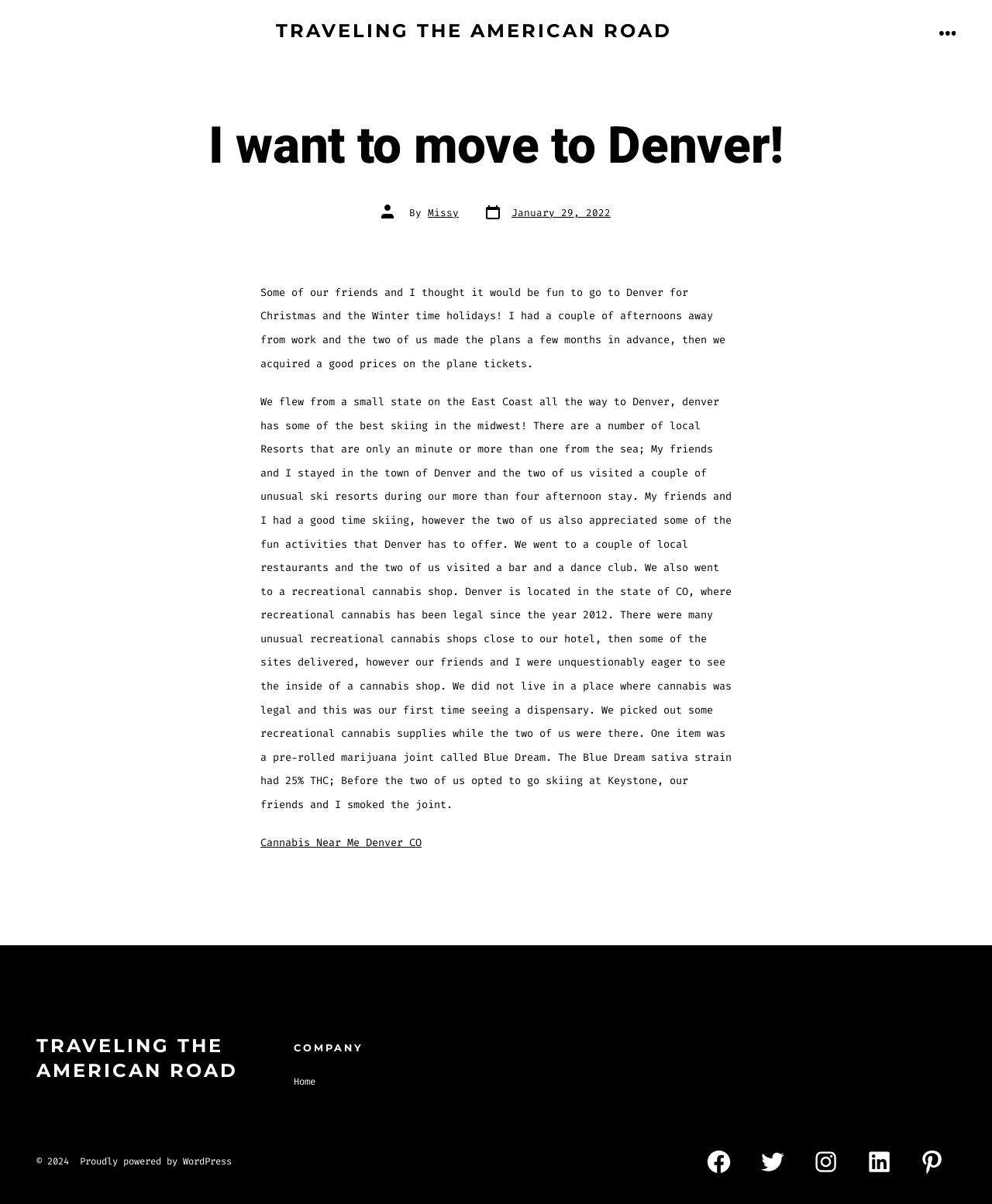Determine the bounding box coordinates of the section to be clicked to follow the instruction: "Visit the 'Cannabis Near Me Denver CO' page". The coordinates should be given as four float numbers between 0 and 1, formatted as [left, top, right, bottom].

[0.262, 0.695, 0.425, 0.706]